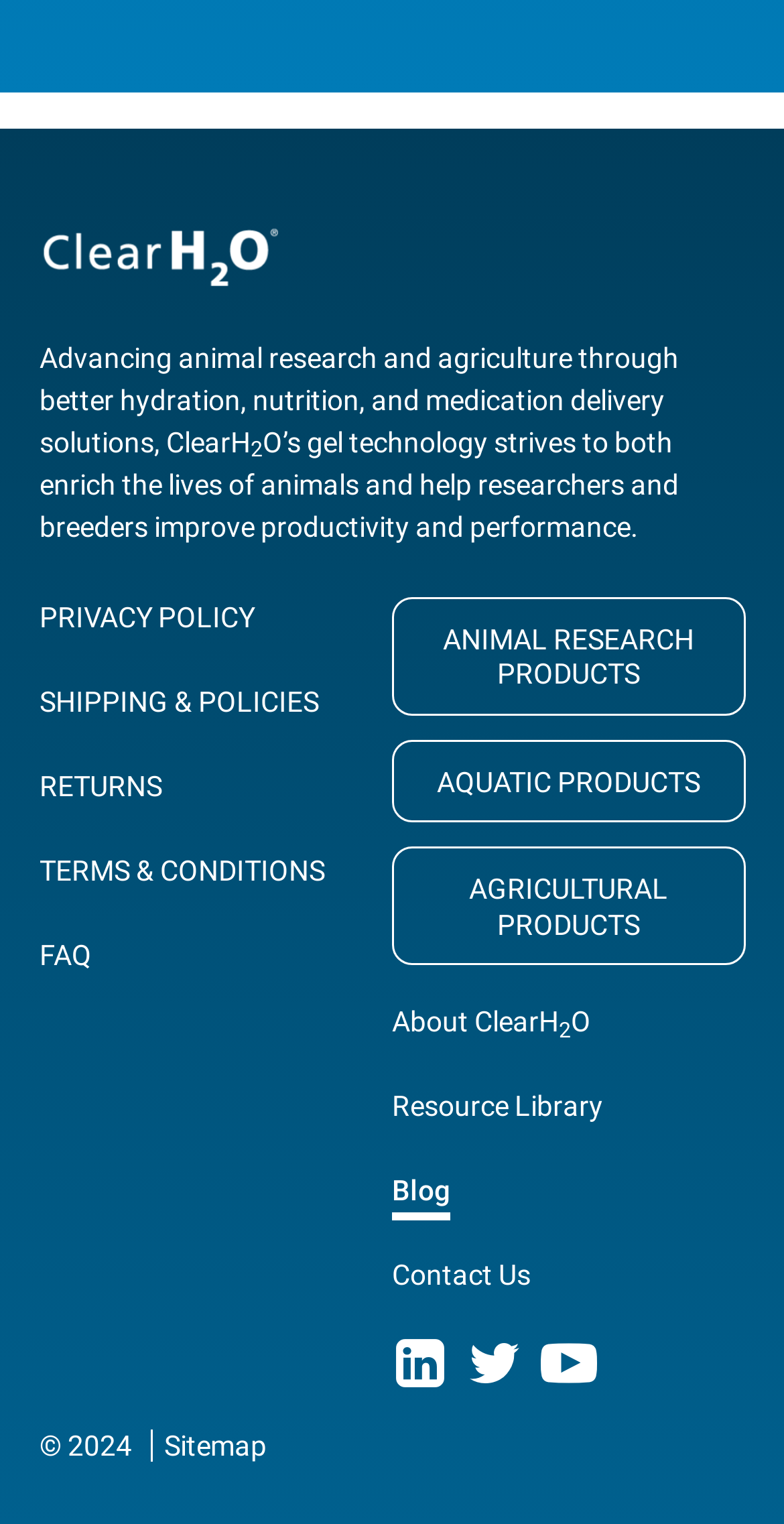What are the three main product categories?
Please respond to the question thoroughly and include all relevant details.

The three main product categories can be found in the middle section of the webpage, where there are three links labeled 'ANIMAL RESEARCH PRODUCTS', 'AQUATIC PRODUCTS', and 'AGRICULTURAL PRODUCTS'.